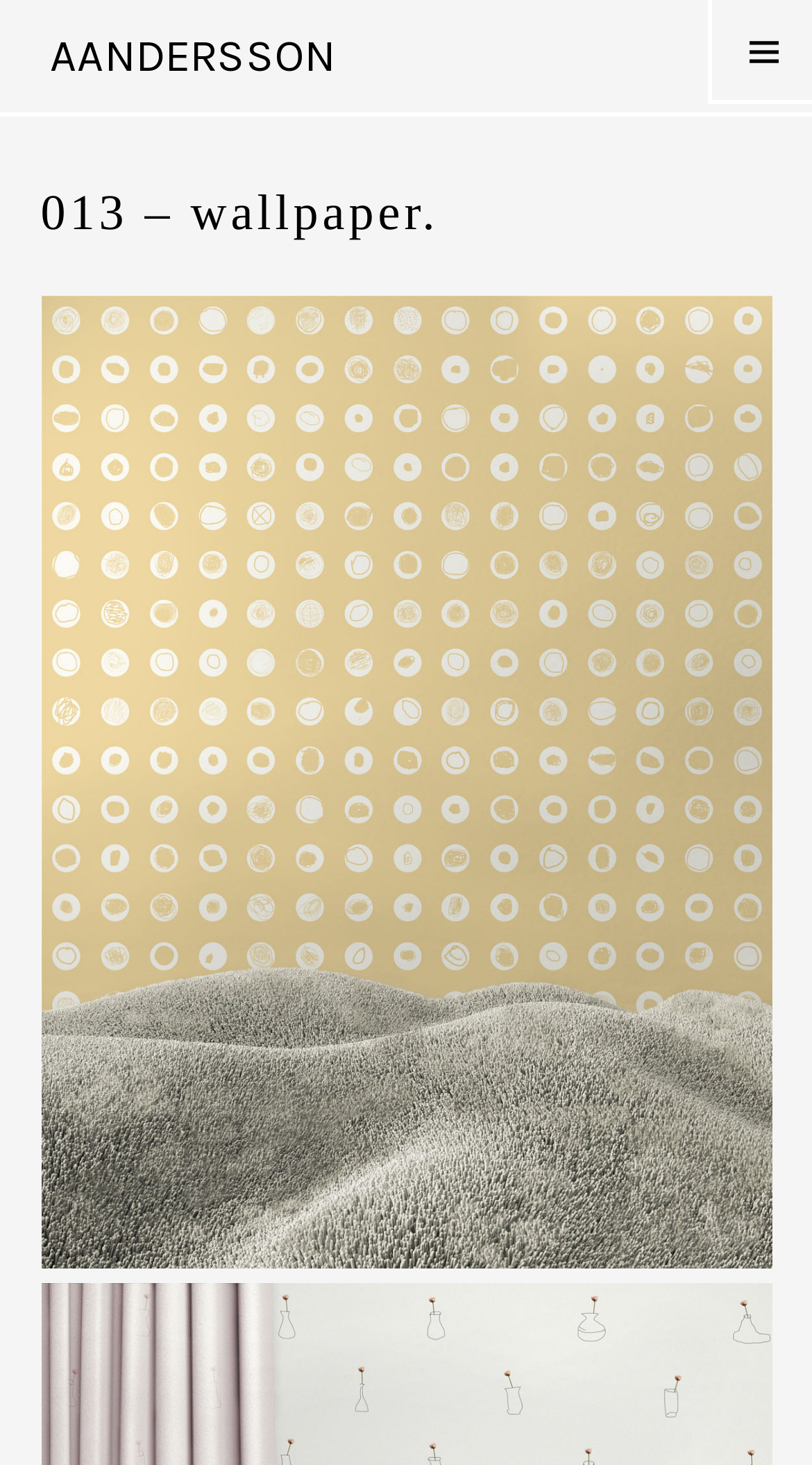From the given element description: "AANDERSSON", find the bounding box for the UI element. Provide the coordinates as four float numbers between 0 and 1, in the order [left, top, right, bottom].

[0.062, 0.02, 0.413, 0.057]